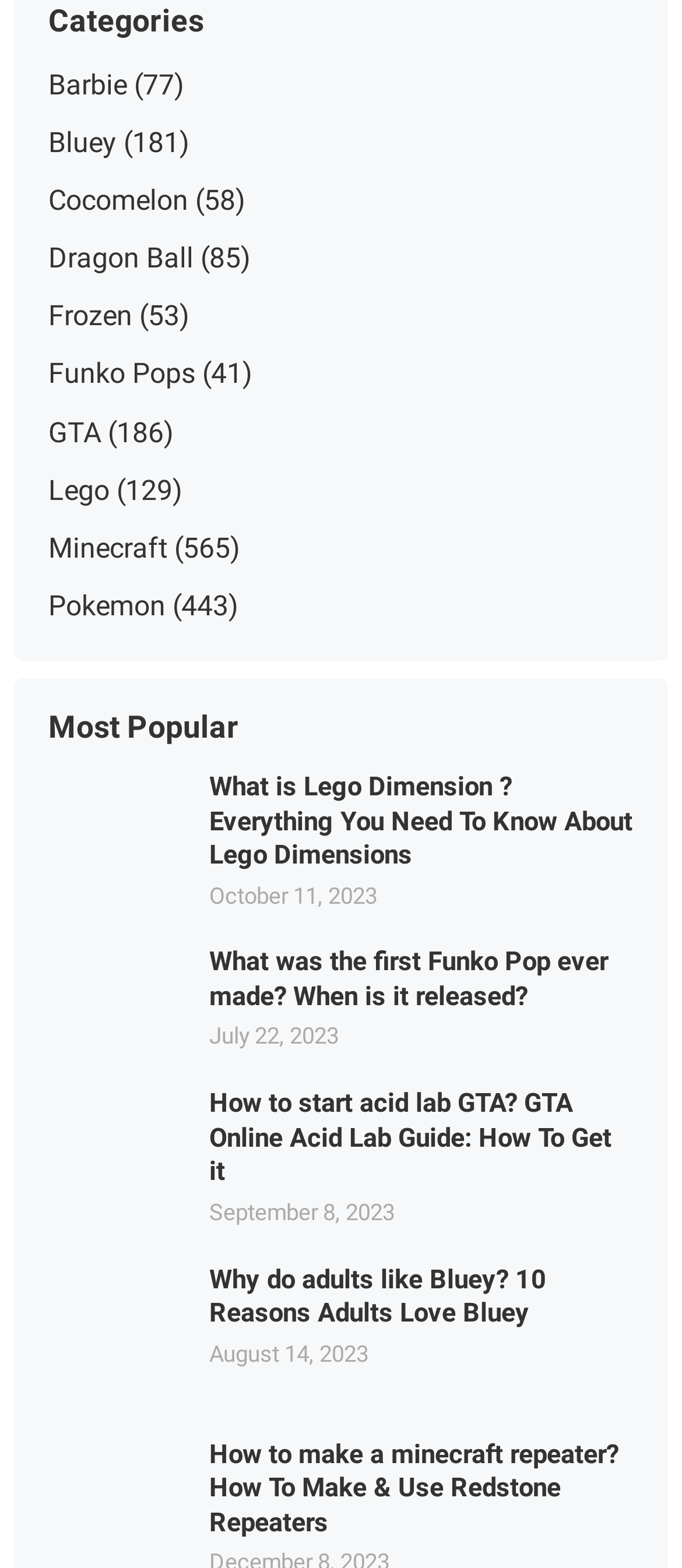Please pinpoint the bounding box coordinates for the region I should click to adhere to this instruction: "Click on the 'Barbie' link".

[0.071, 0.043, 0.187, 0.064]